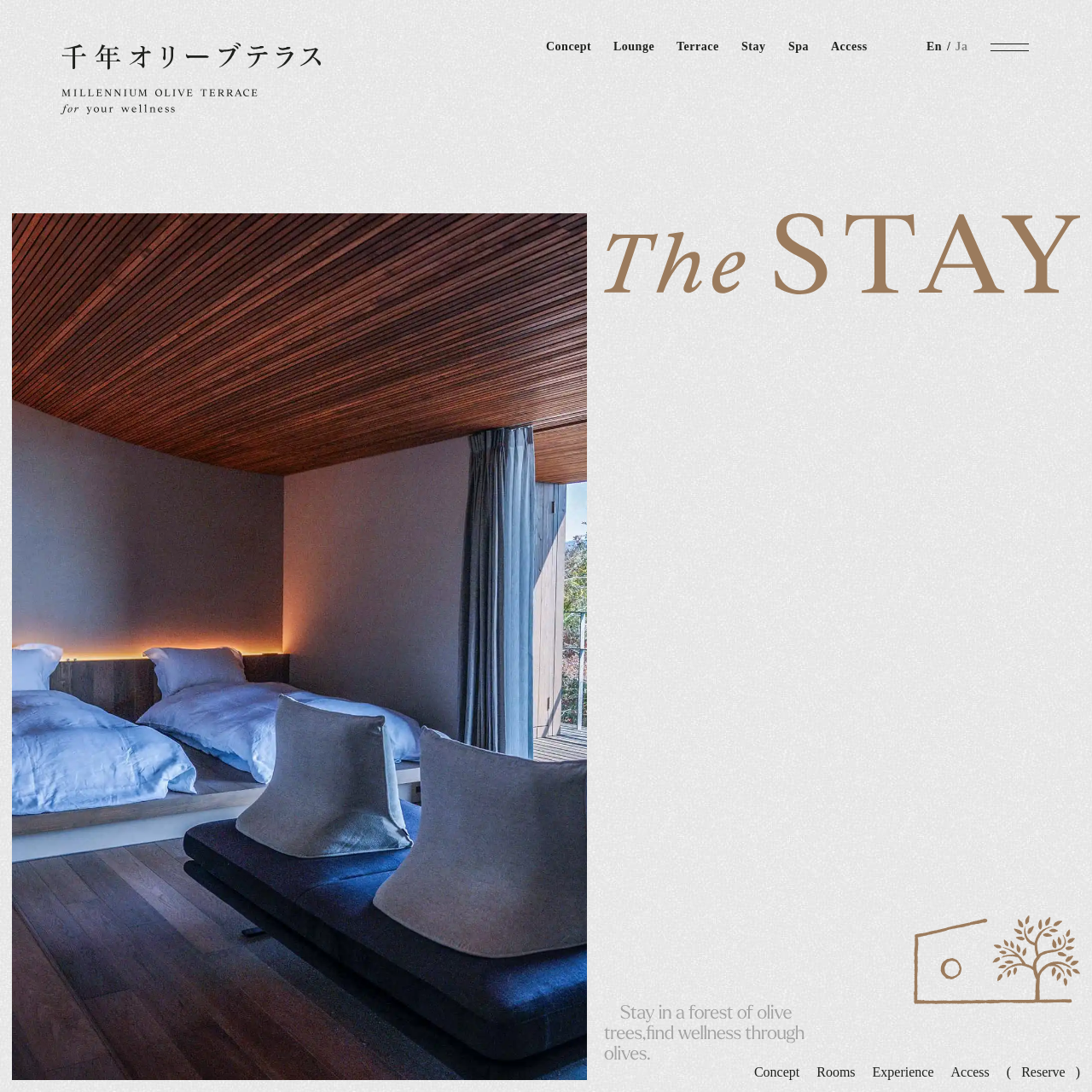Extract the bounding box coordinates for the UI element described as: "MILLENNIUM OLIVE TERRACE".

[0.055, 0.095, 0.297, 0.107]